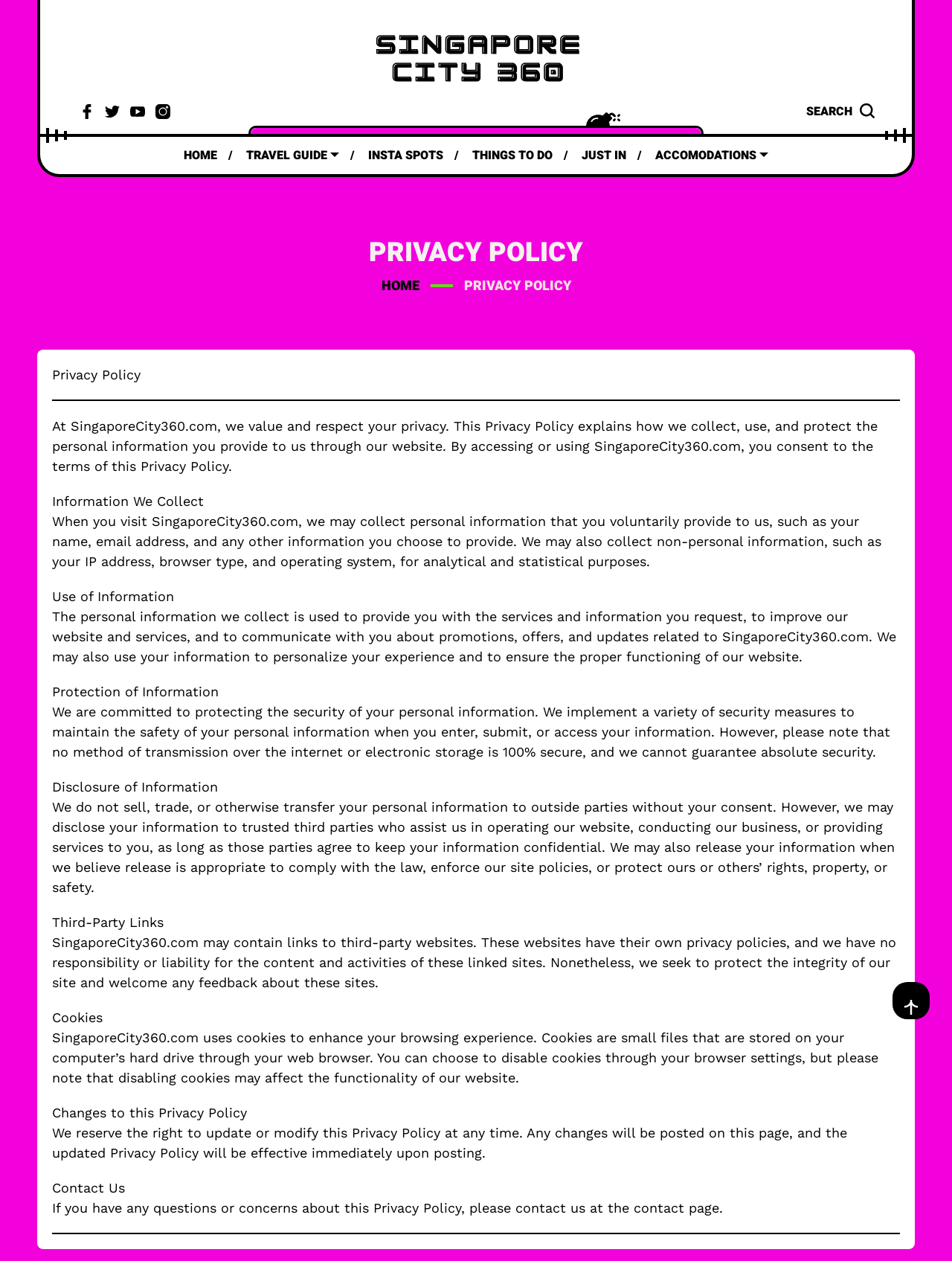Use a single word or phrase to answer the question: What is the website's stance on selling personal information?

They do not sell